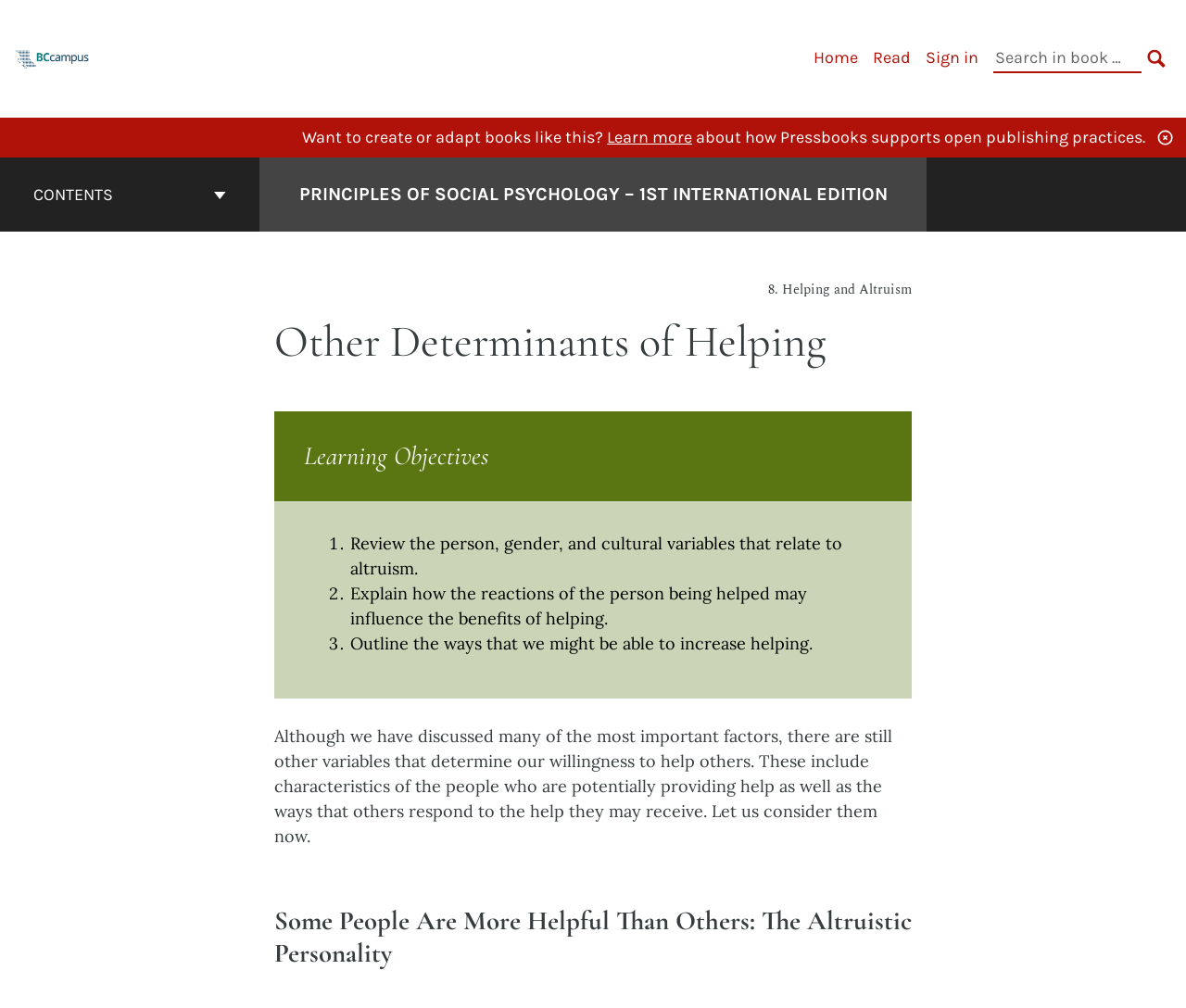What is the name of the book being discussed?
Using the information from the image, give a concise answer in one word or a short phrase.

Principles of Social Psychology